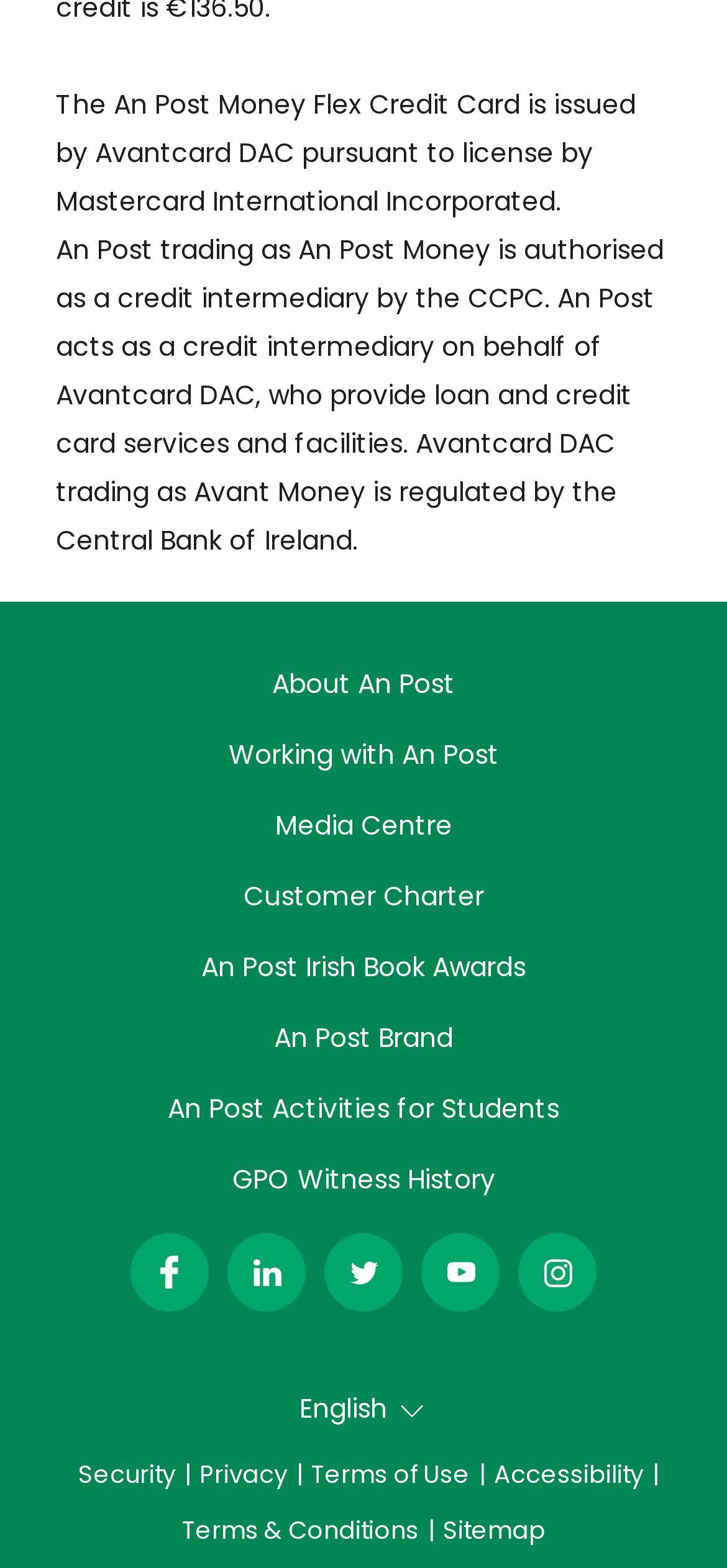What is the name of the credit intermediary?
Using the details from the image, give an elaborate explanation to answer the question.

The answer can be found in the second StaticText element, which states 'An Post trading as An Post Money is authorised as a credit intermediary by the CCPC.'